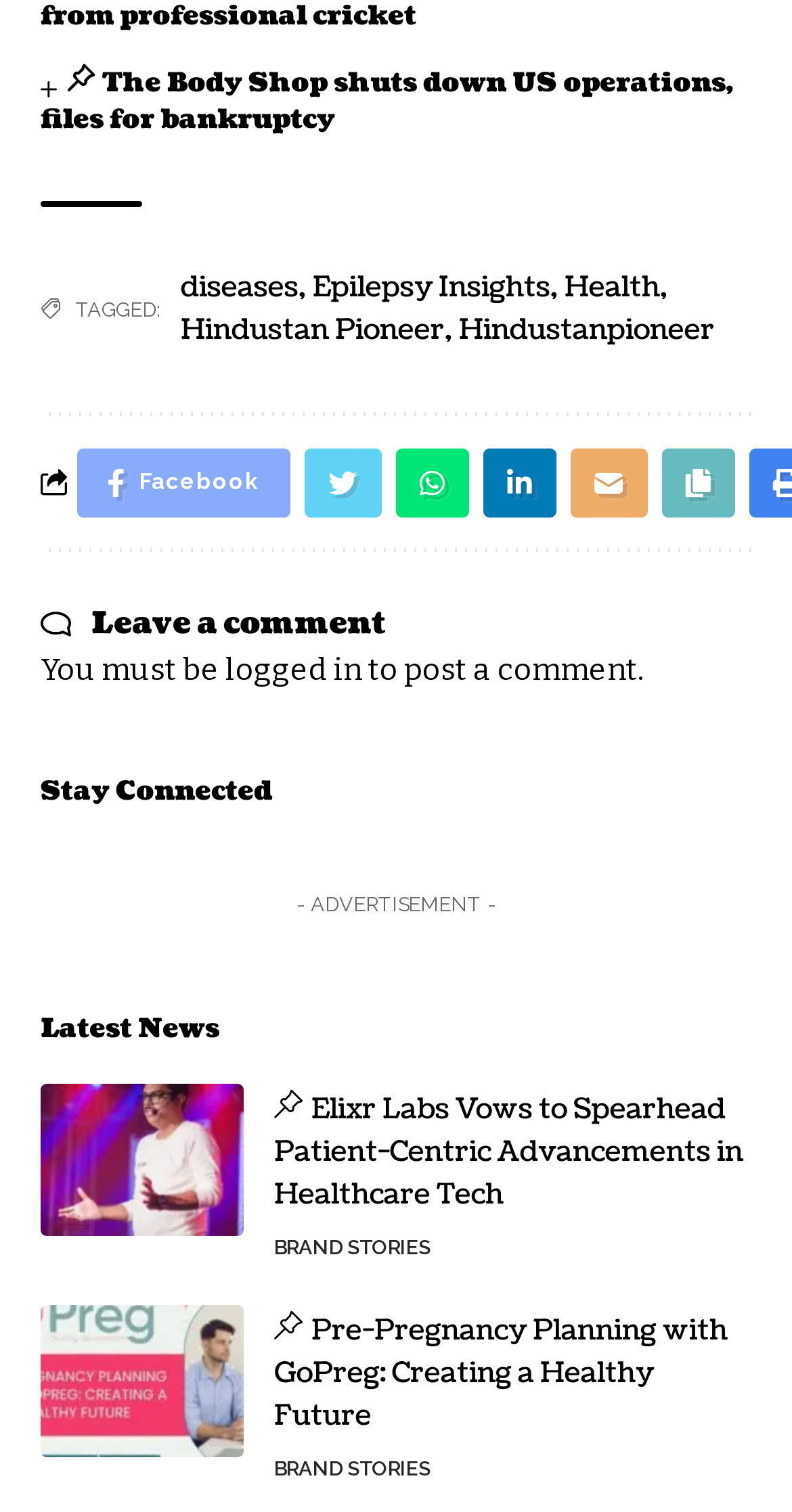Provide a one-word or short-phrase response to the question:
How many news articles are present on the webpage?

3